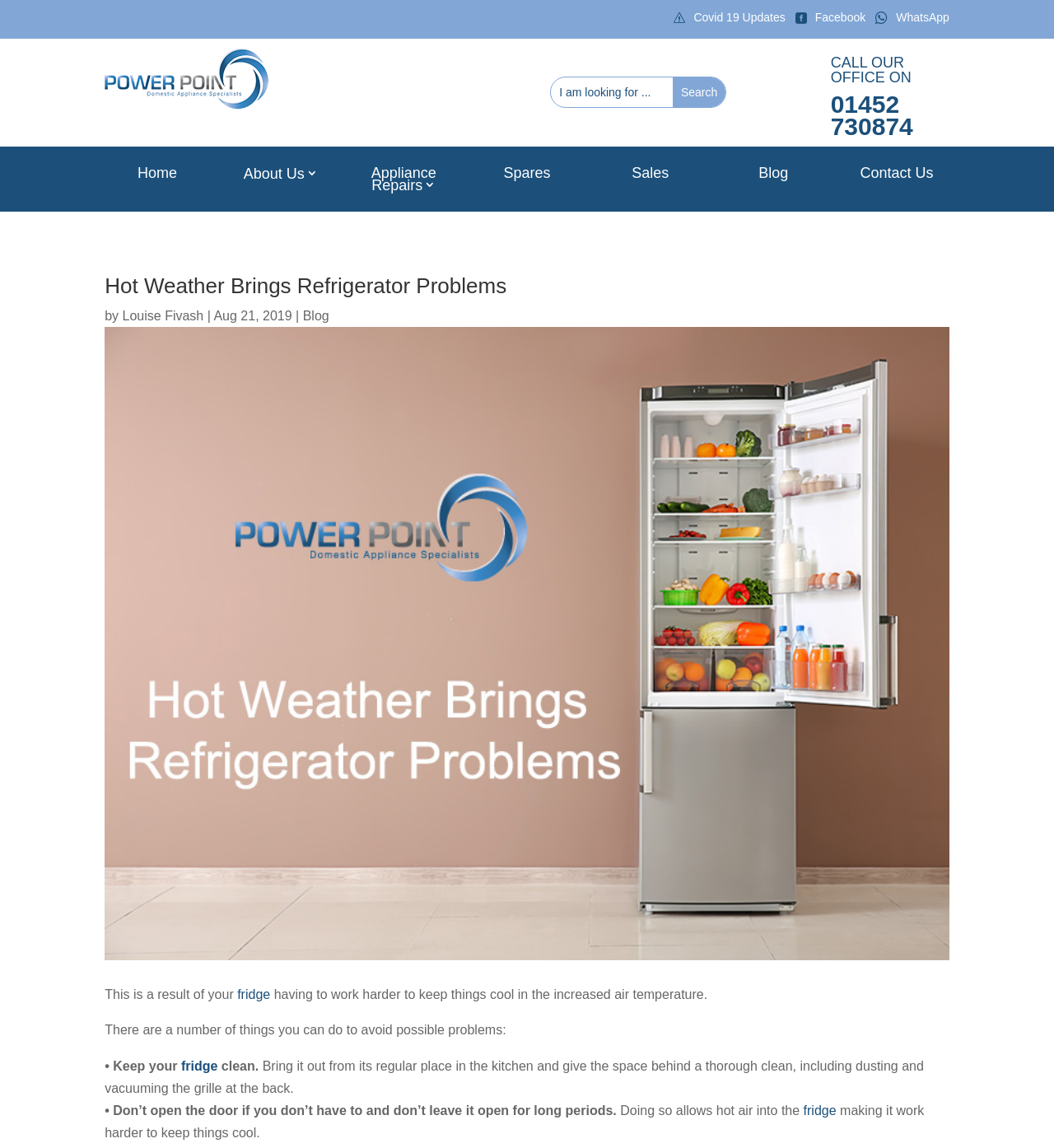Please identify the coordinates of the bounding box for the clickable region that will accomplish this instruction: "Search for something".

[0.523, 0.068, 0.688, 0.094]